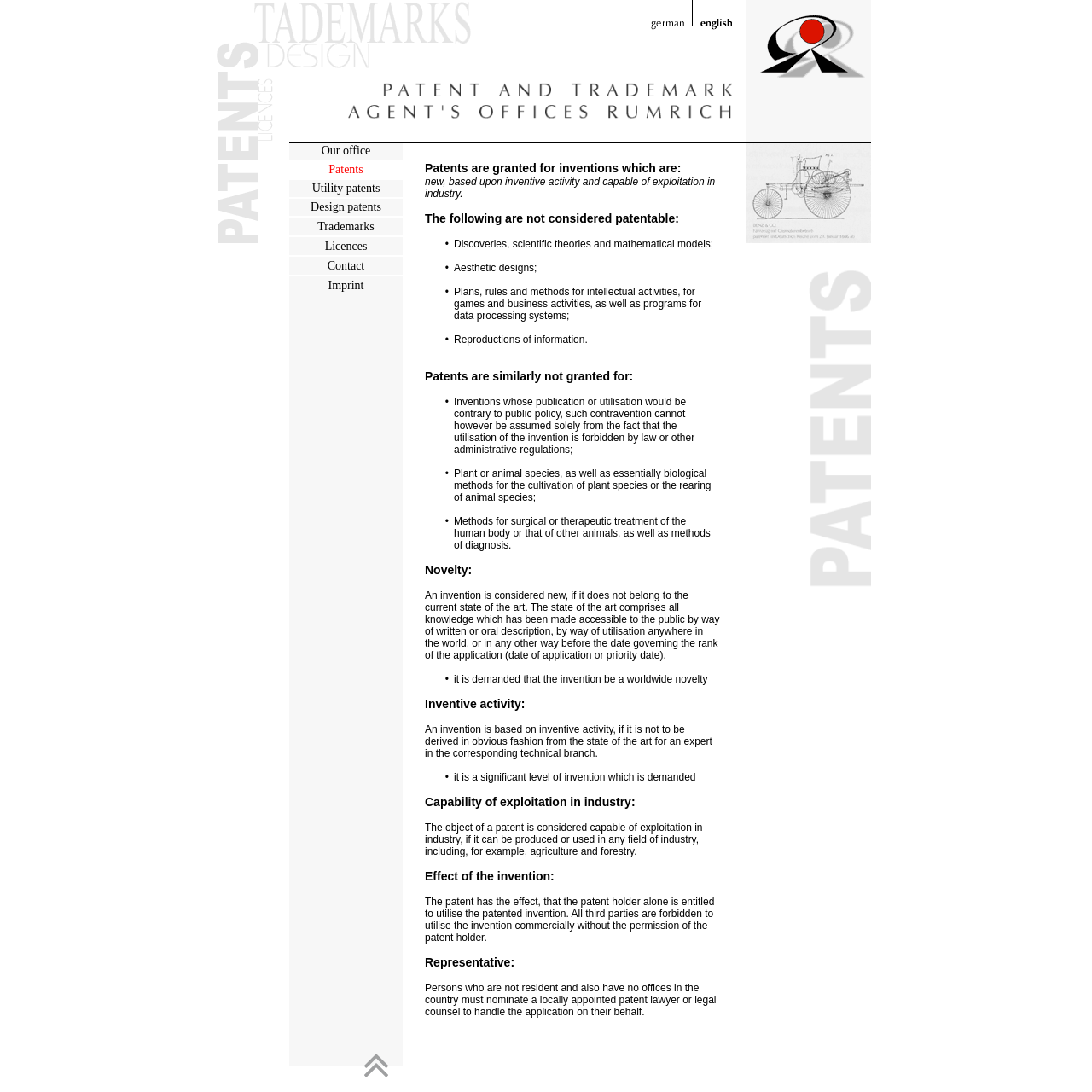Please find the bounding box coordinates of the section that needs to be clicked to achieve this instruction: "Explore Beauty, Style & Fashion".

None